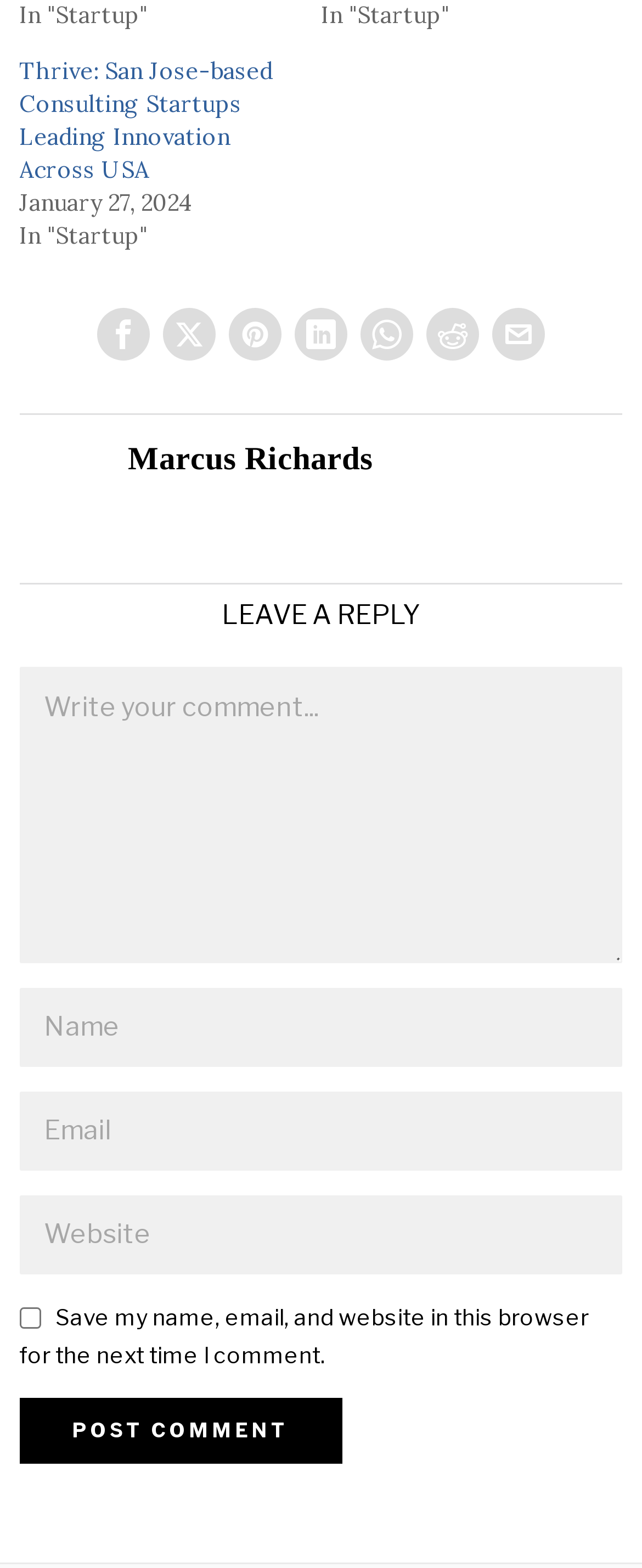Highlight the bounding box coordinates of the region I should click on to meet the following instruction: "Leave a reply".

[0.03, 0.372, 0.97, 0.412]